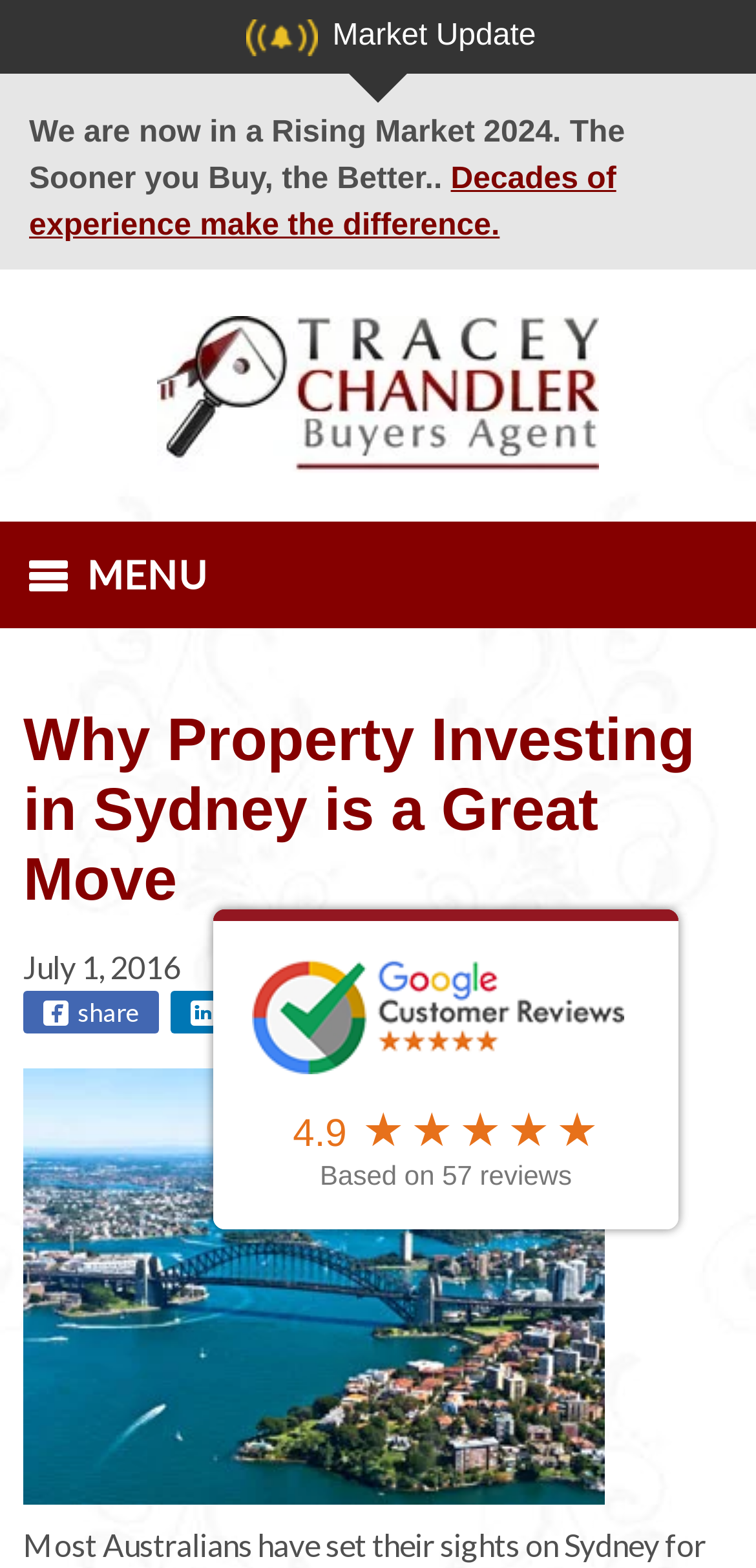Construct a thorough caption encompassing all aspects of the webpage.

The webpage is about property investing in Sydney, specifically highlighting the top three reasons why it's a great move to invest in a property in Sydney. 

At the top of the page, there is a section with a "Market Update" title, followed by a brief statement about the current market situation, emphasizing the importance of buying property sooner rather than later. Below this section, there is a link to learn more about the author's experience in the field.

To the right of this section, there is a table containing a link to the author's profile, accompanied by an image of the author, Tracey Chandler, a buyers agent.

Below these elements, there is a main navigation menu with a "MENU" label. This menu contains a heading that reiterates the webpage's title, followed by the publication date of the article, July 1, 2016. There are also three social media links to share the content.

The main content of the webpage is an image related to property investing in Sydney, taking up a significant portion of the page. 

On the right side of the page, there is a section displaying the author's Google reviews, featuring a rating of 4.9 out of 5 stars based on 57 reviews, accompanied by a star icon and an image of the Google reviews logo.